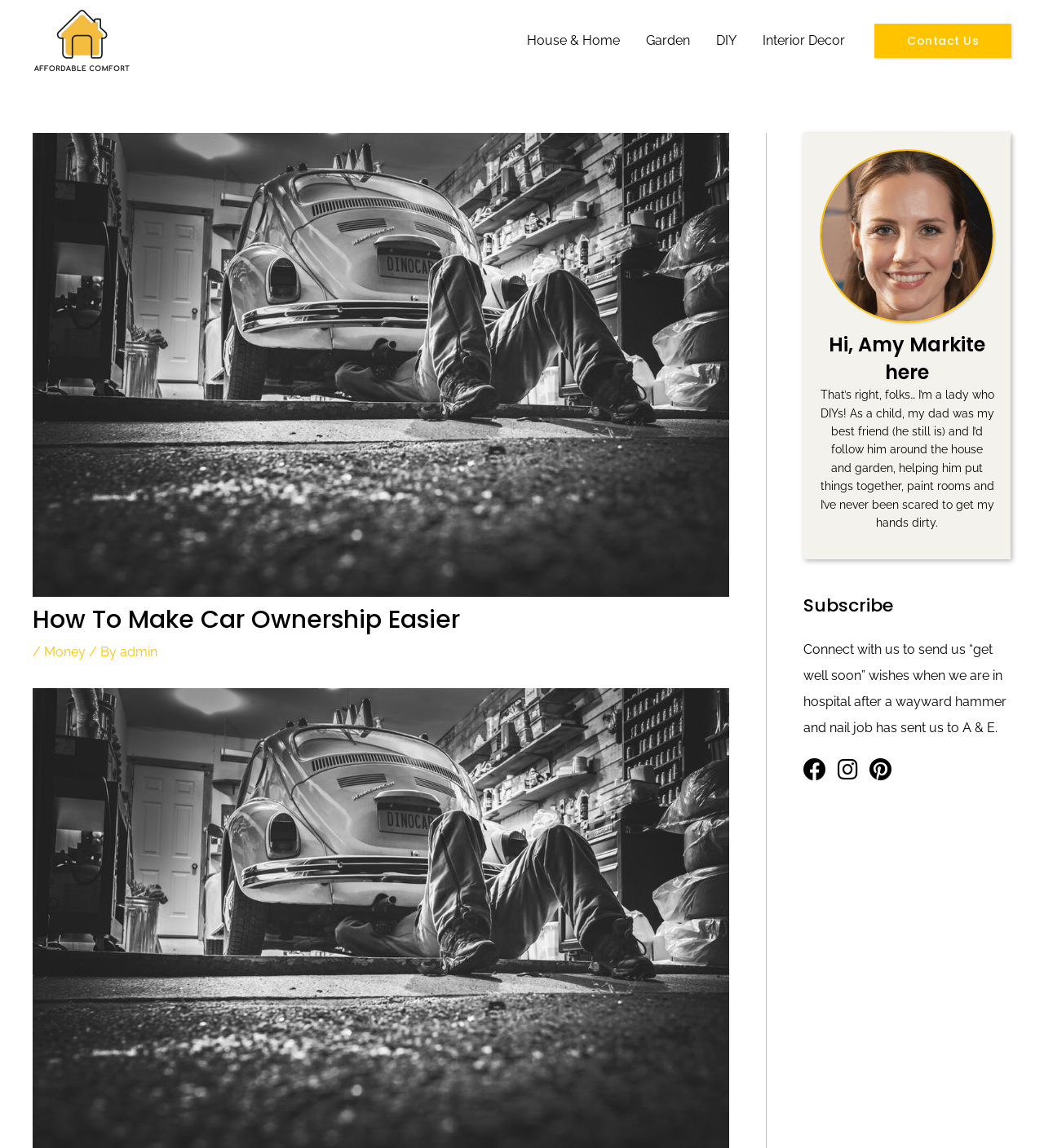Please identify the bounding box coordinates of the element's region that I should click in order to complete the following instruction: "Explore the 'Marketing' category". The bounding box coordinates consist of four float numbers between 0 and 1, i.e., [left, top, right, bottom].

None